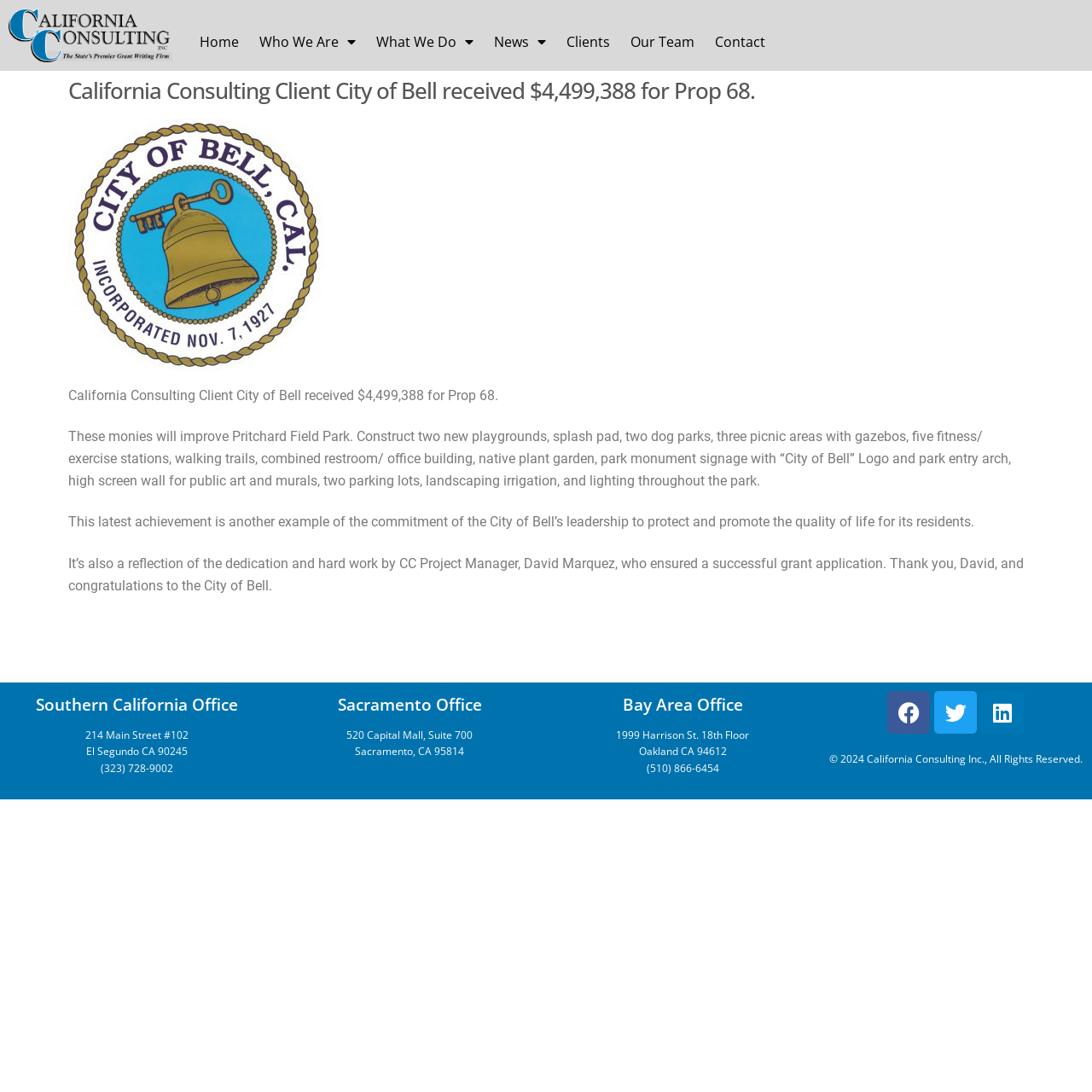Identify the bounding box for the described UI element: "Our Team".

[0.568, 0.02, 0.646, 0.056]